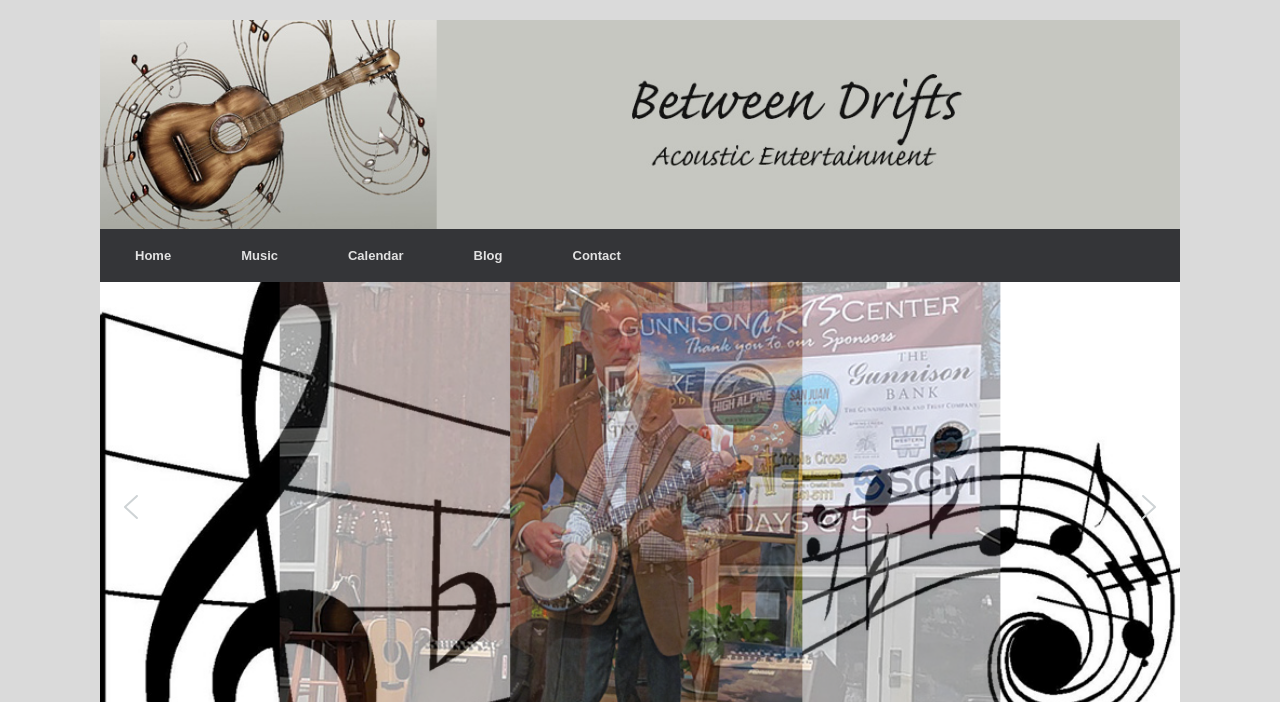Please give a succinct answer to the question in one word or phrase:
How many images are present on the webpage?

3